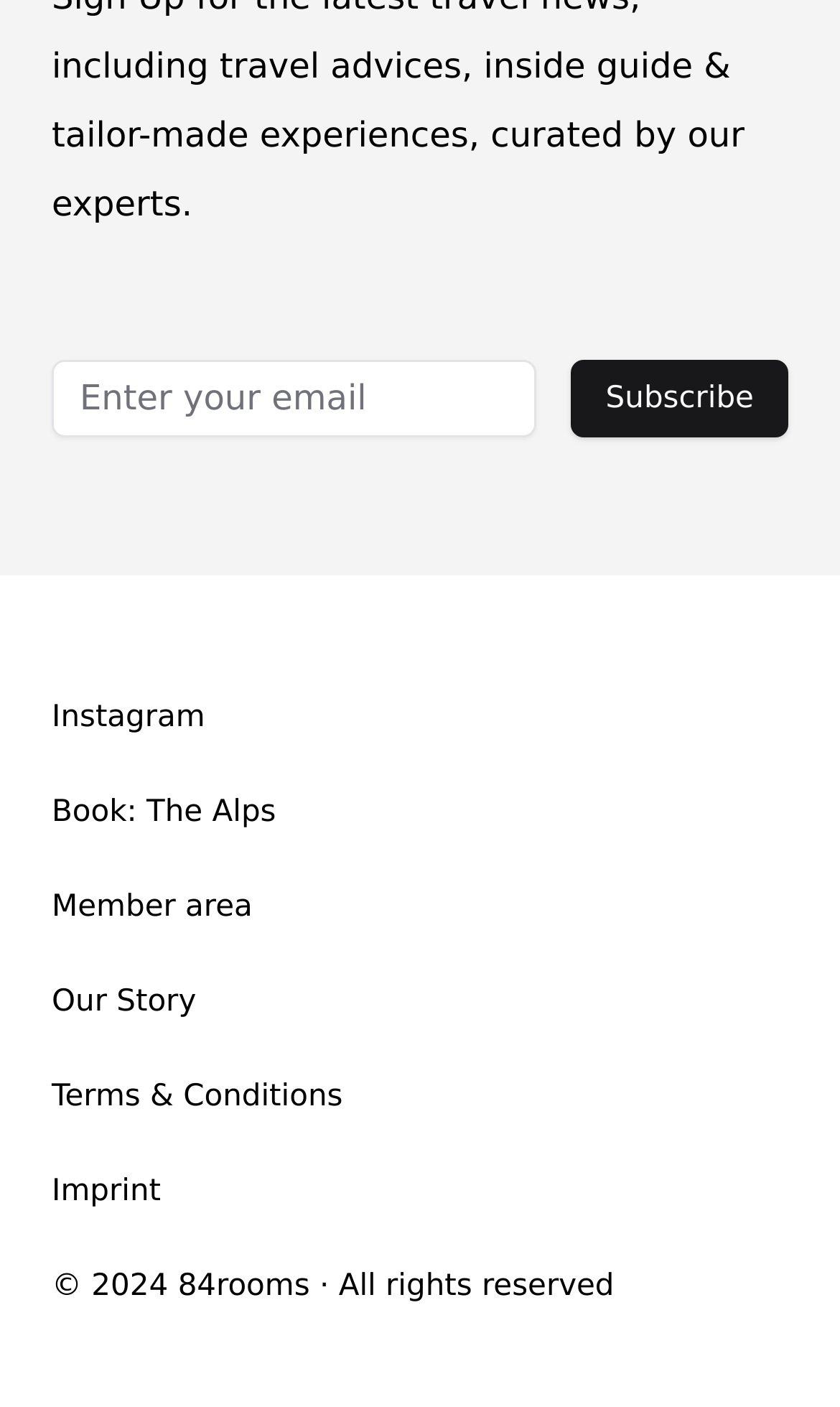Can you identify the bounding box coordinates of the clickable region needed to carry out this instruction: 'Subscribe to the newsletter'? The coordinates should be four float numbers within the range of 0 to 1, stated as [left, top, right, bottom].

[0.68, 0.255, 0.938, 0.31]